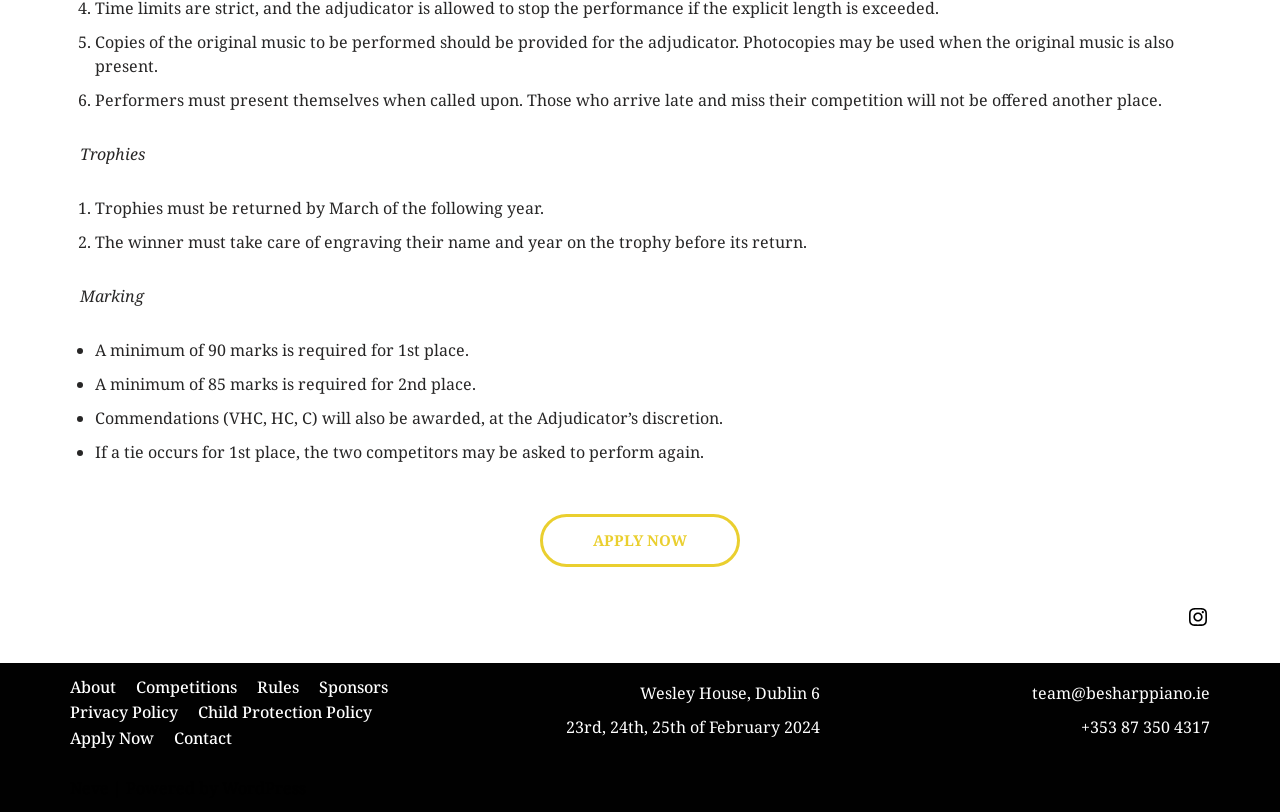Identify the bounding box coordinates for the UI element described as follows: "Child Protection Policy". Ensure the coordinates are four float numbers between 0 and 1, formatted as [left, top, right, bottom].

[0.155, 0.863, 0.291, 0.894]